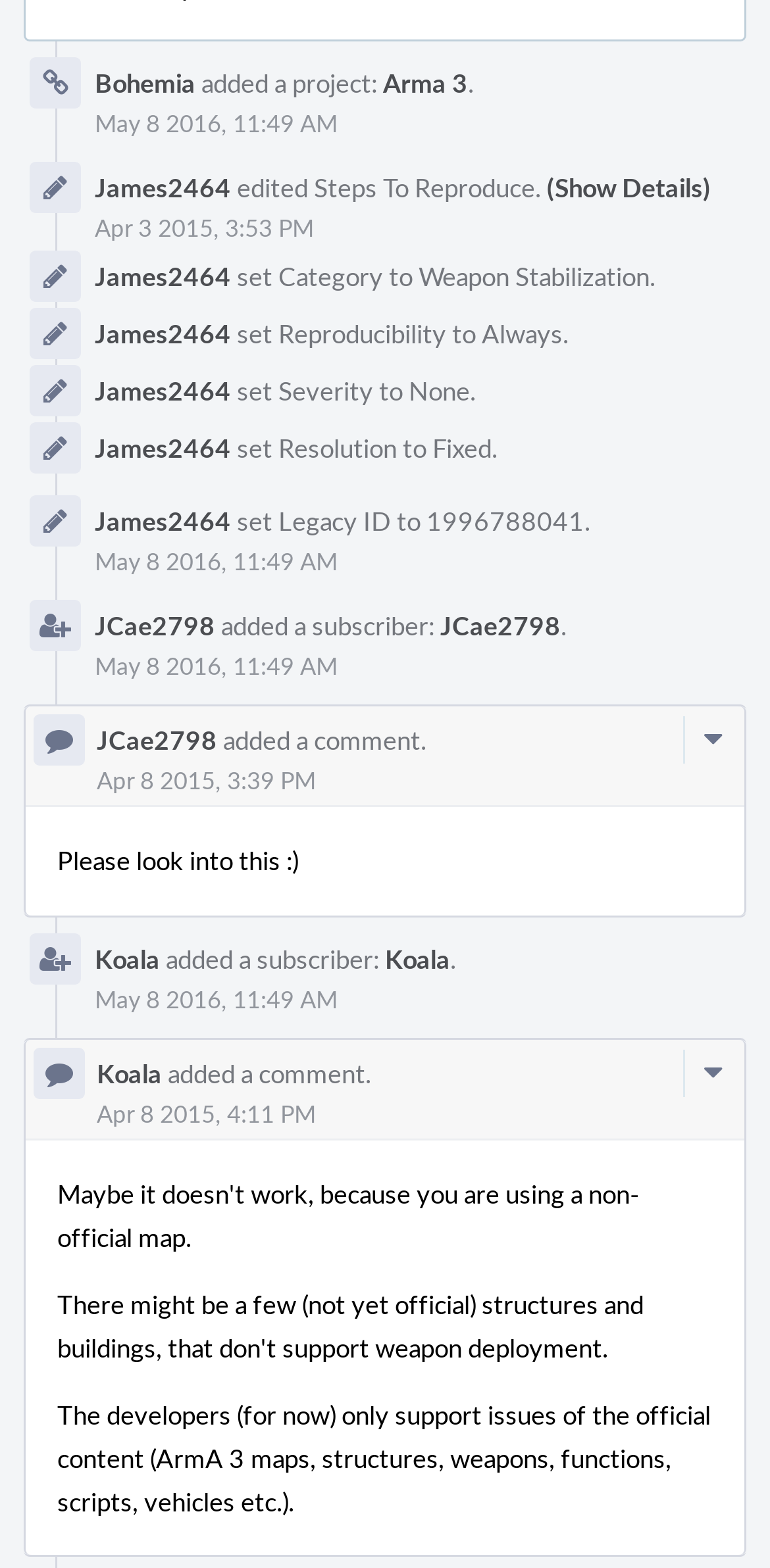Find the bounding box coordinates of the element I should click to carry out the following instruction: "Edit steps to reproduce".

[0.71, 0.109, 0.923, 0.131]